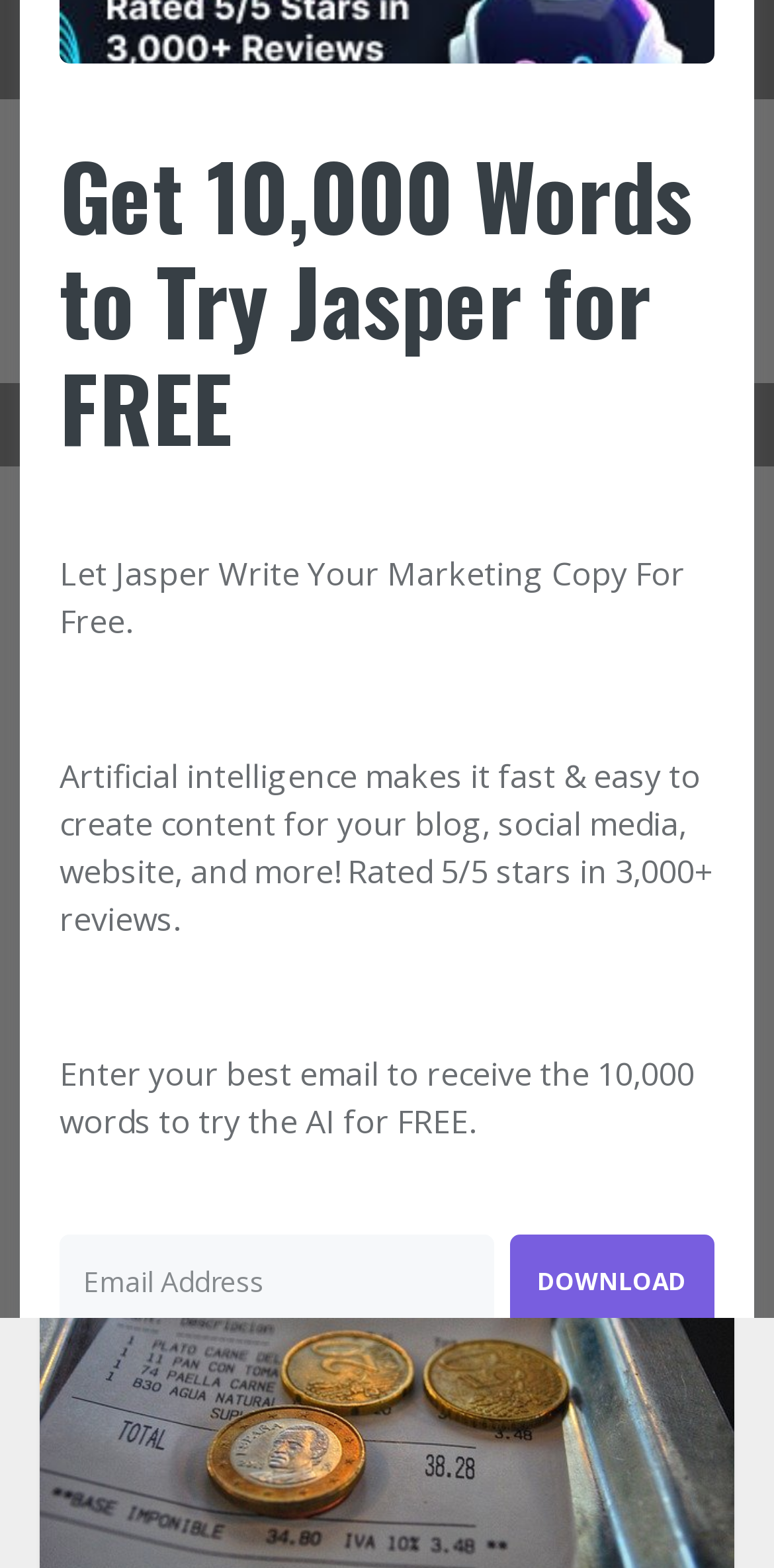Please identify the bounding box coordinates of the clickable region that I should interact with to perform the following instruction: "Click on the 'ON THE WEBB' link". The coordinates should be expressed as four float numbers between 0 and 1, i.e., [left, top, right, bottom].

[0.222, 0.076, 0.778, 0.152]